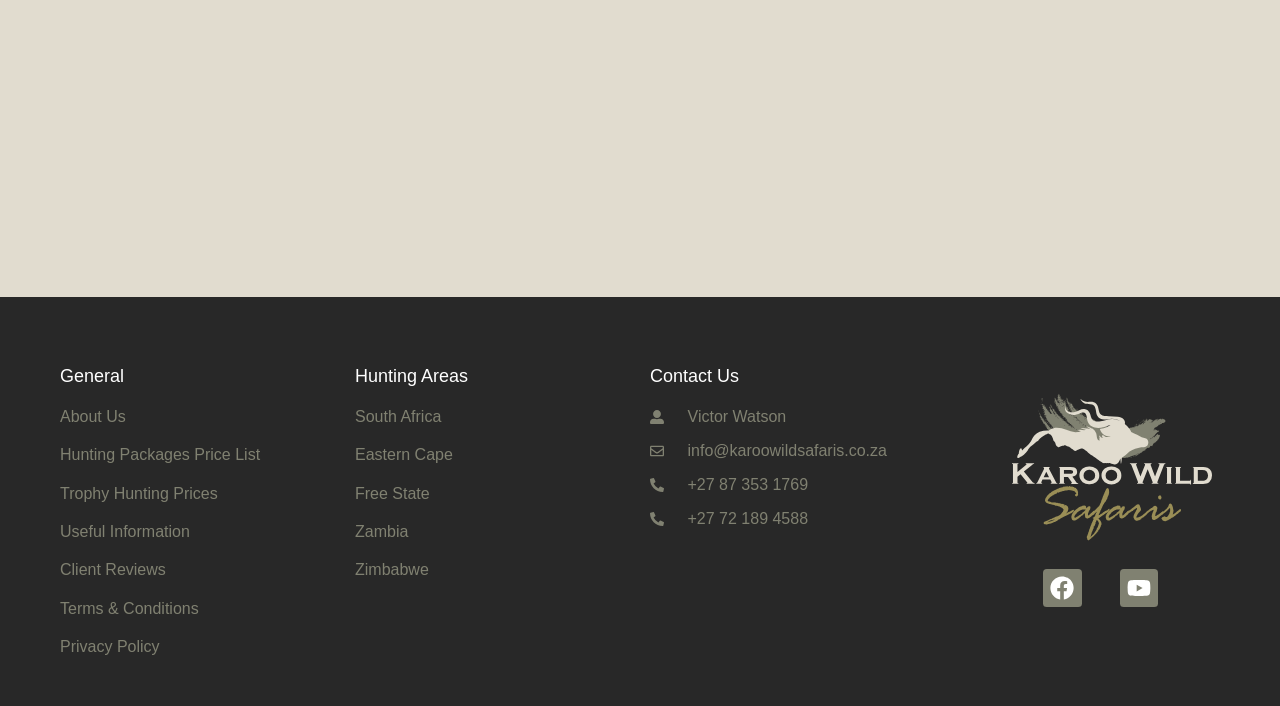Please mark the bounding box coordinates of the area that should be clicked to carry out the instruction: "Contact Victor Watson".

[0.537, 0.578, 0.614, 0.602]